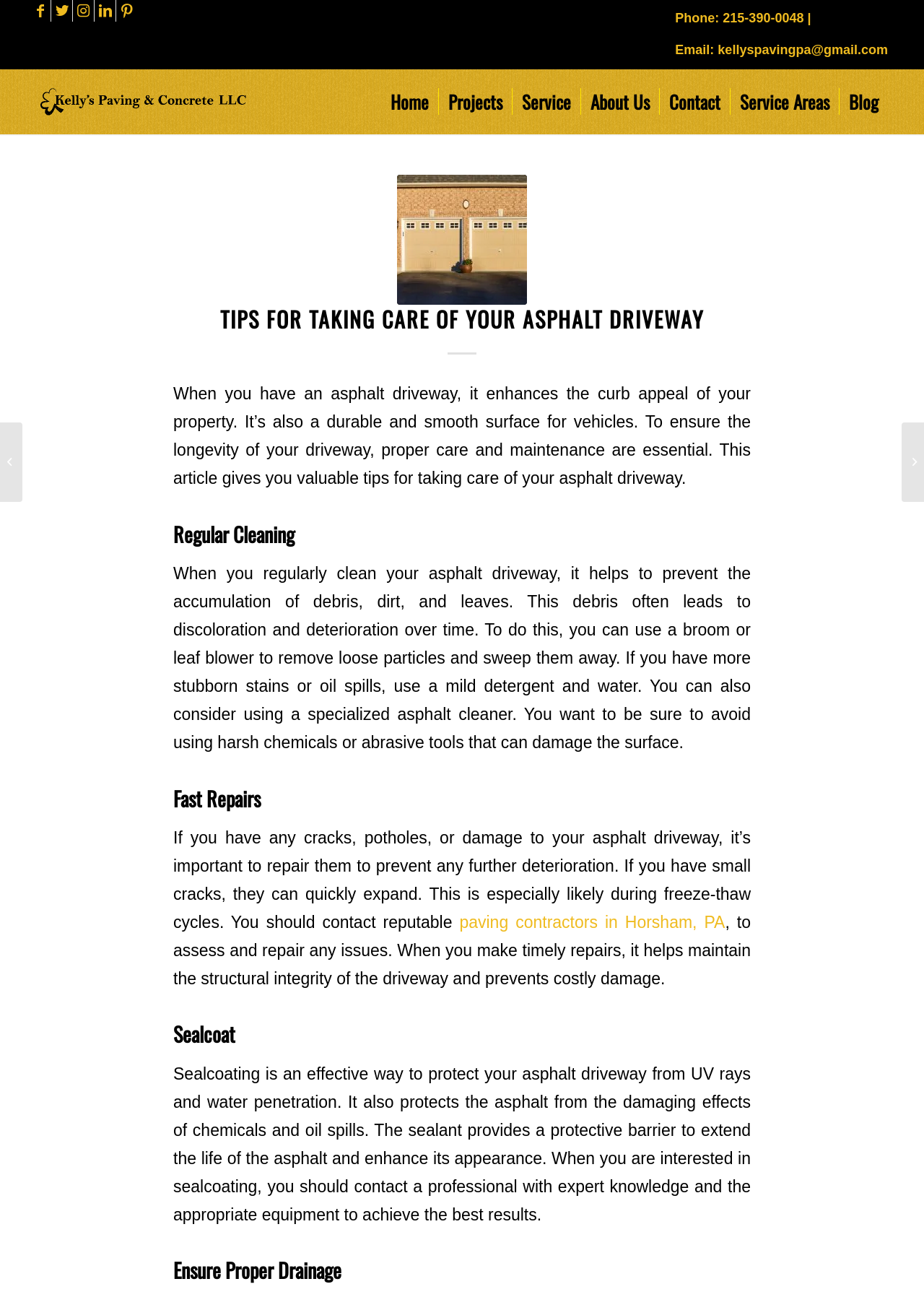Please identify the bounding box coordinates of where to click in order to follow the instruction: "Click on the Facebook link".

[0.032, 0.0, 0.055, 0.017]